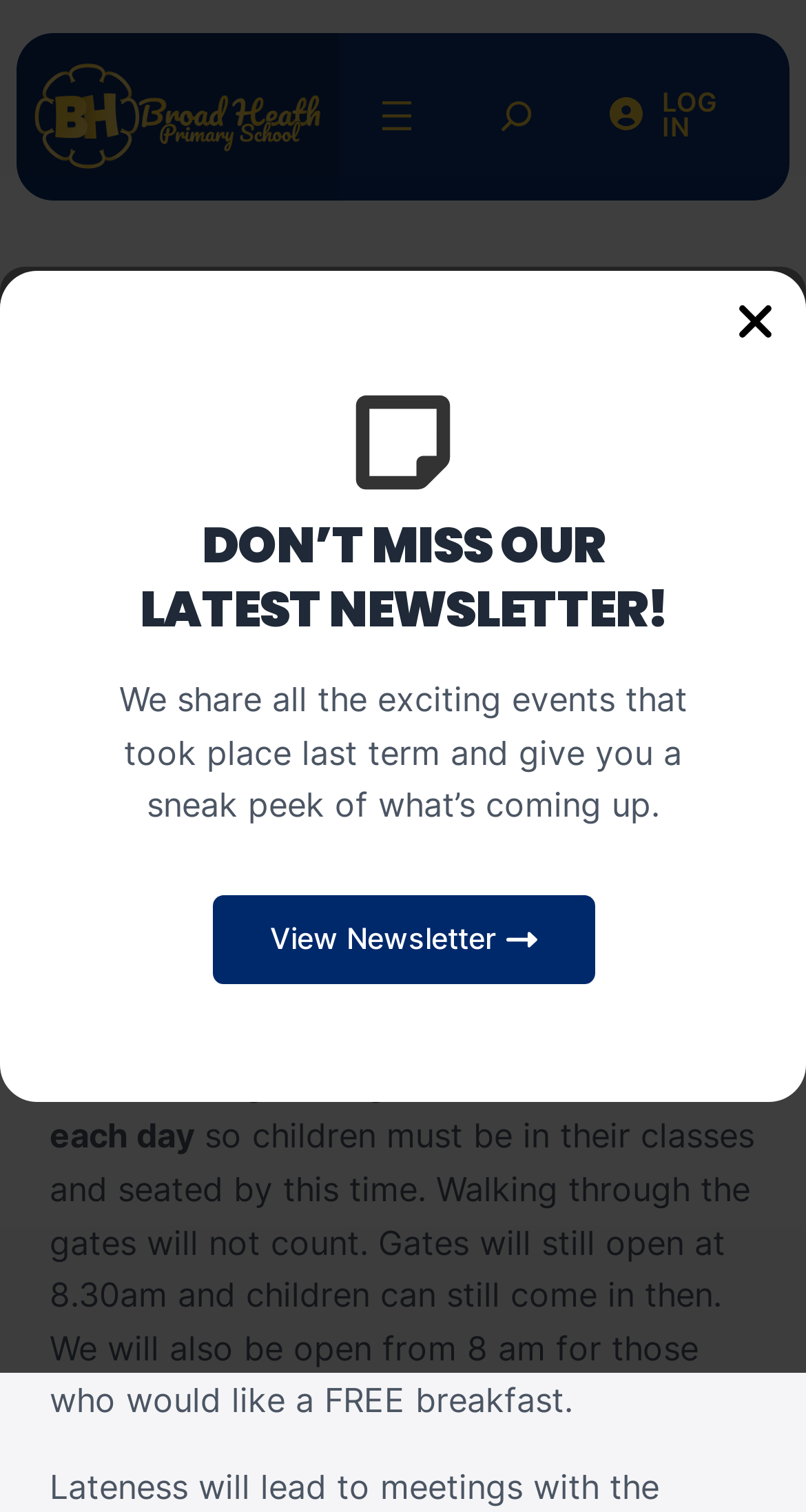Identify the title of the webpage and provide its text content.

CHANGES TO REGISTRATION TIMES